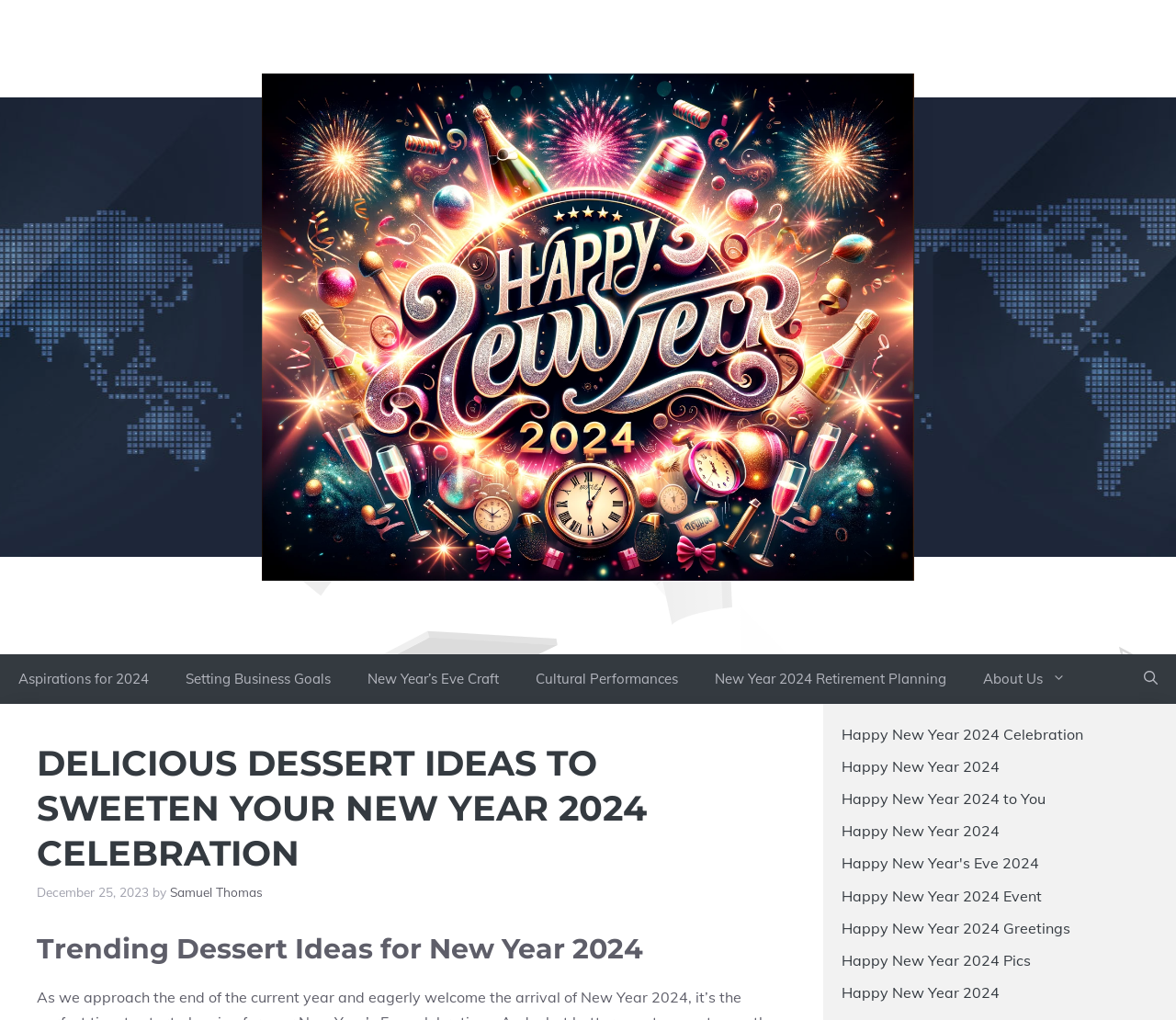What is the author of the article?
Using the information from the image, answer the question thoroughly.

I found the author's name by looking at the section below the main heading, where it says 'by Samuel Thomas', which indicates that Samuel Thomas is the author of the article.